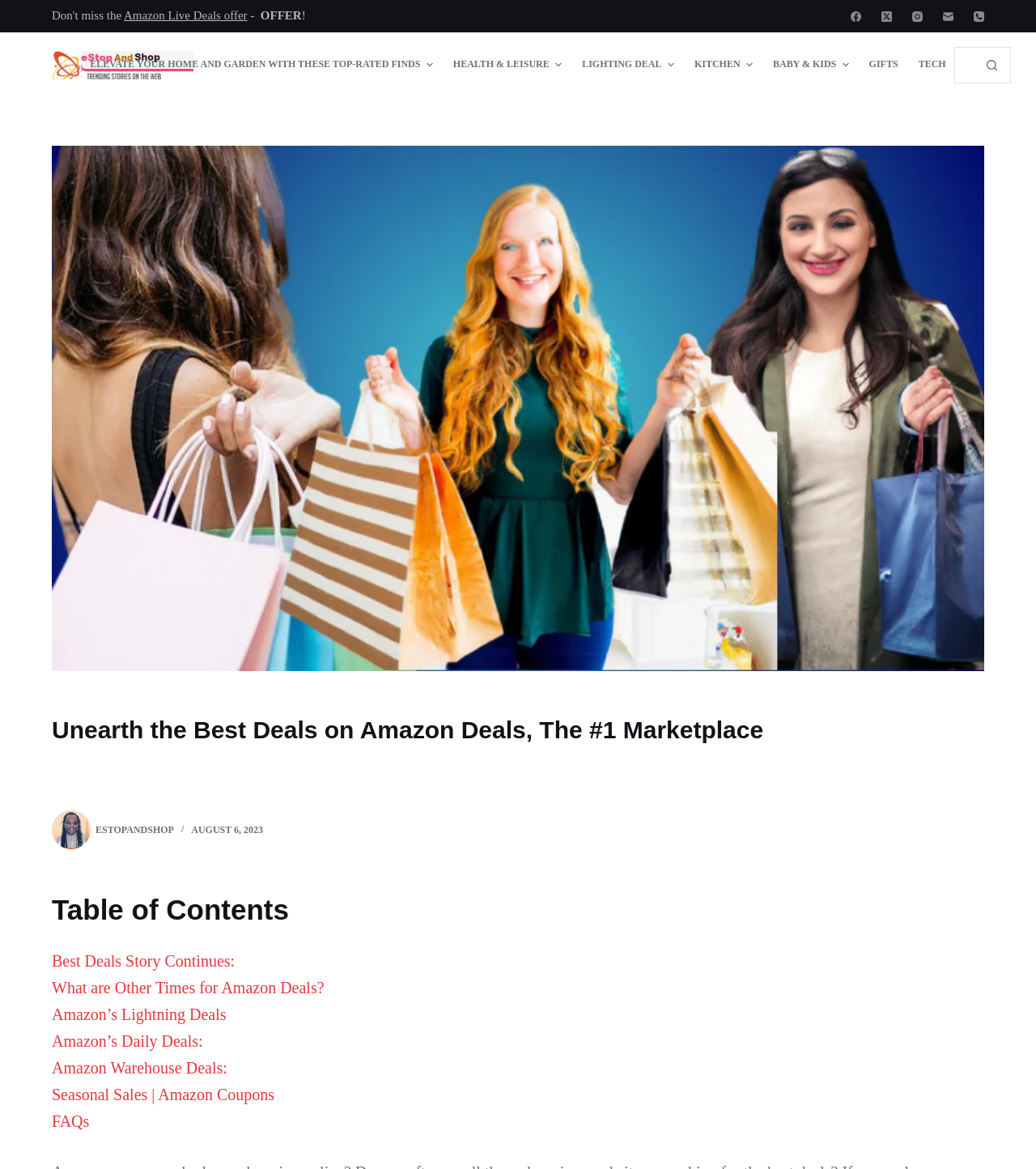Identify the bounding box coordinates for the UI element that matches this description: "Seasonal Sales | Amazon Coupons".

[0.05, 0.929, 0.265, 0.944]